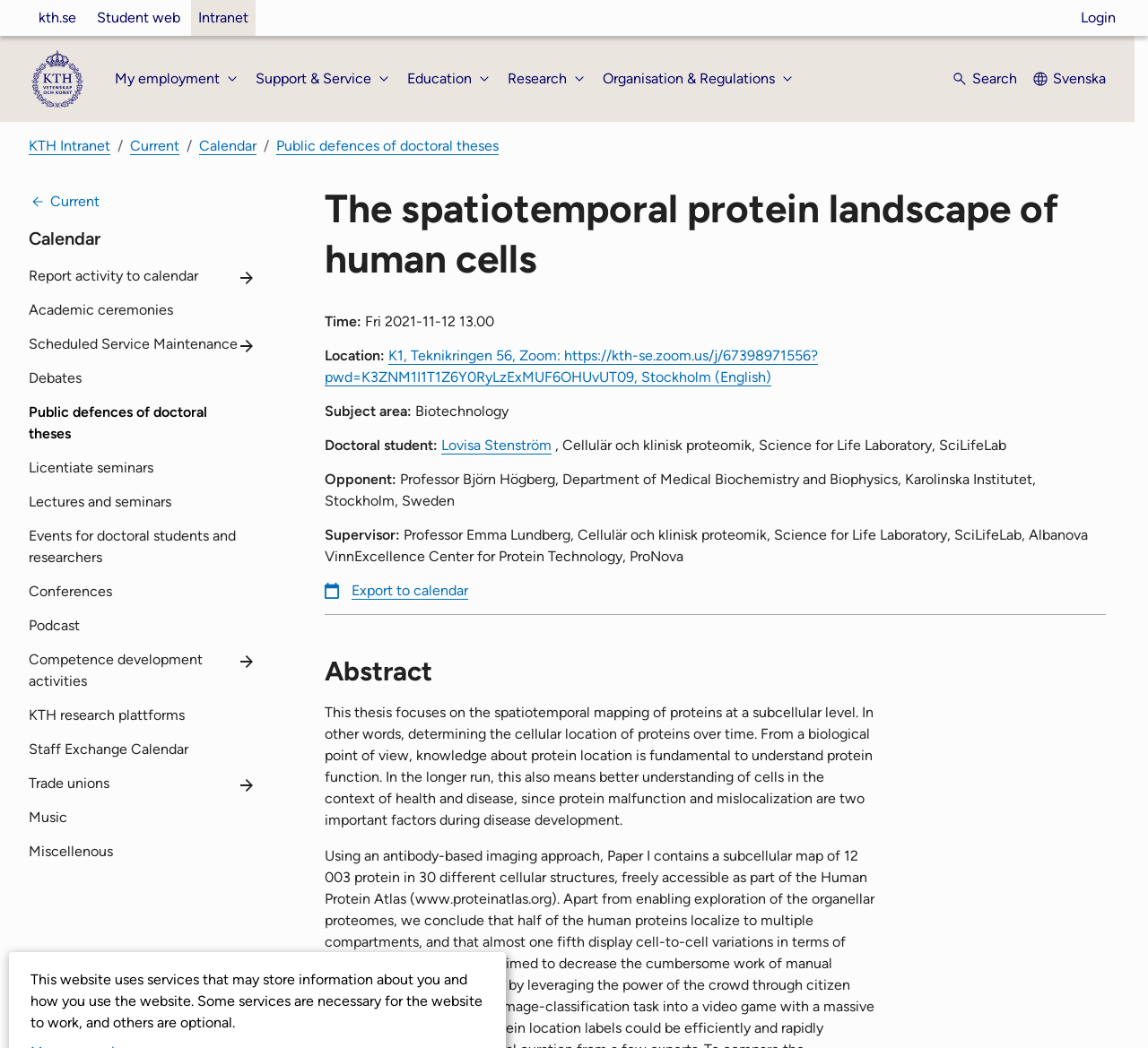Please identify and generate the text content of the webpage's main heading.

The spatiotemporal protein landscape of human cells